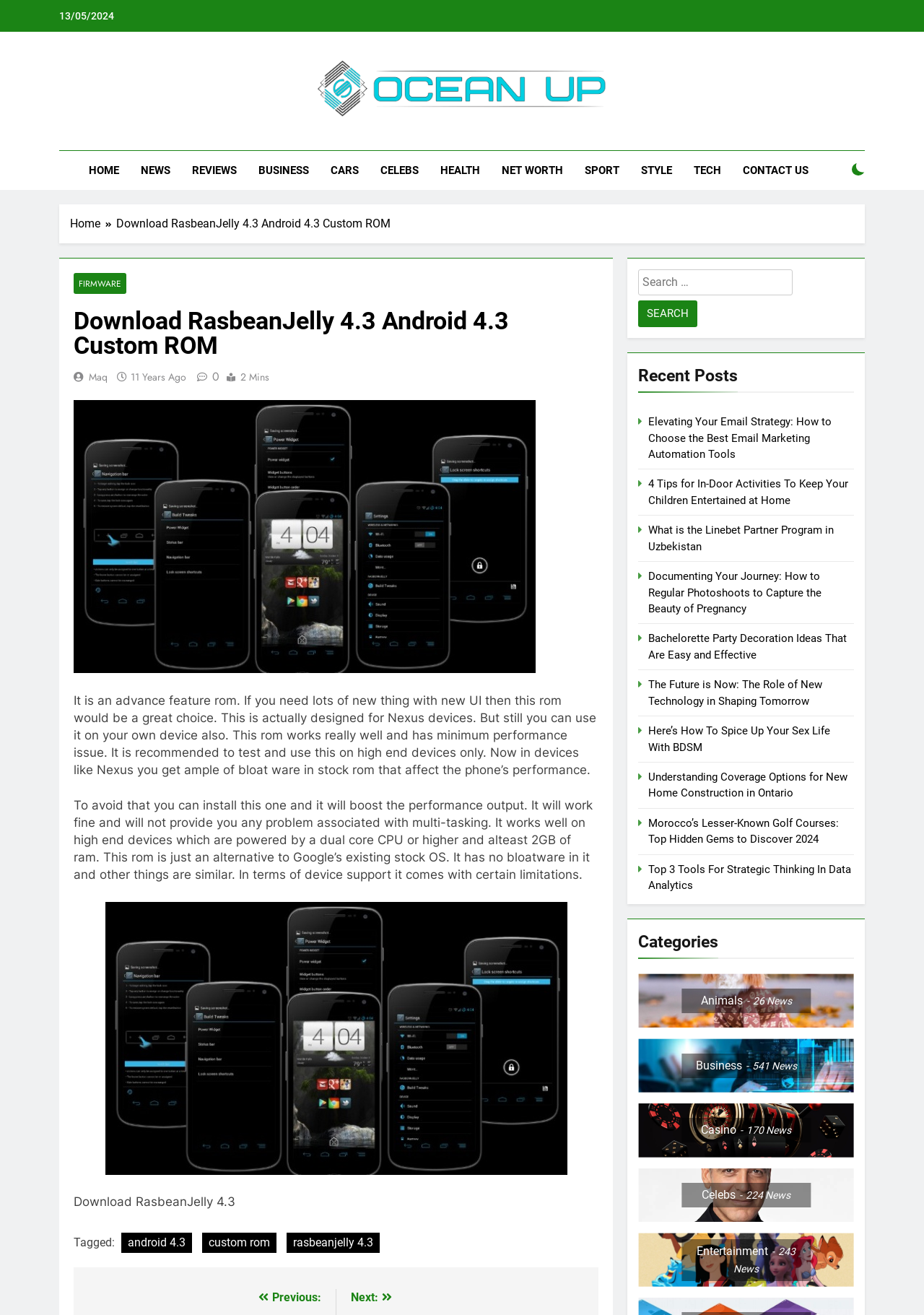Highlight the bounding box coordinates of the region I should click on to meet the following instruction: "Read the previous post".

None